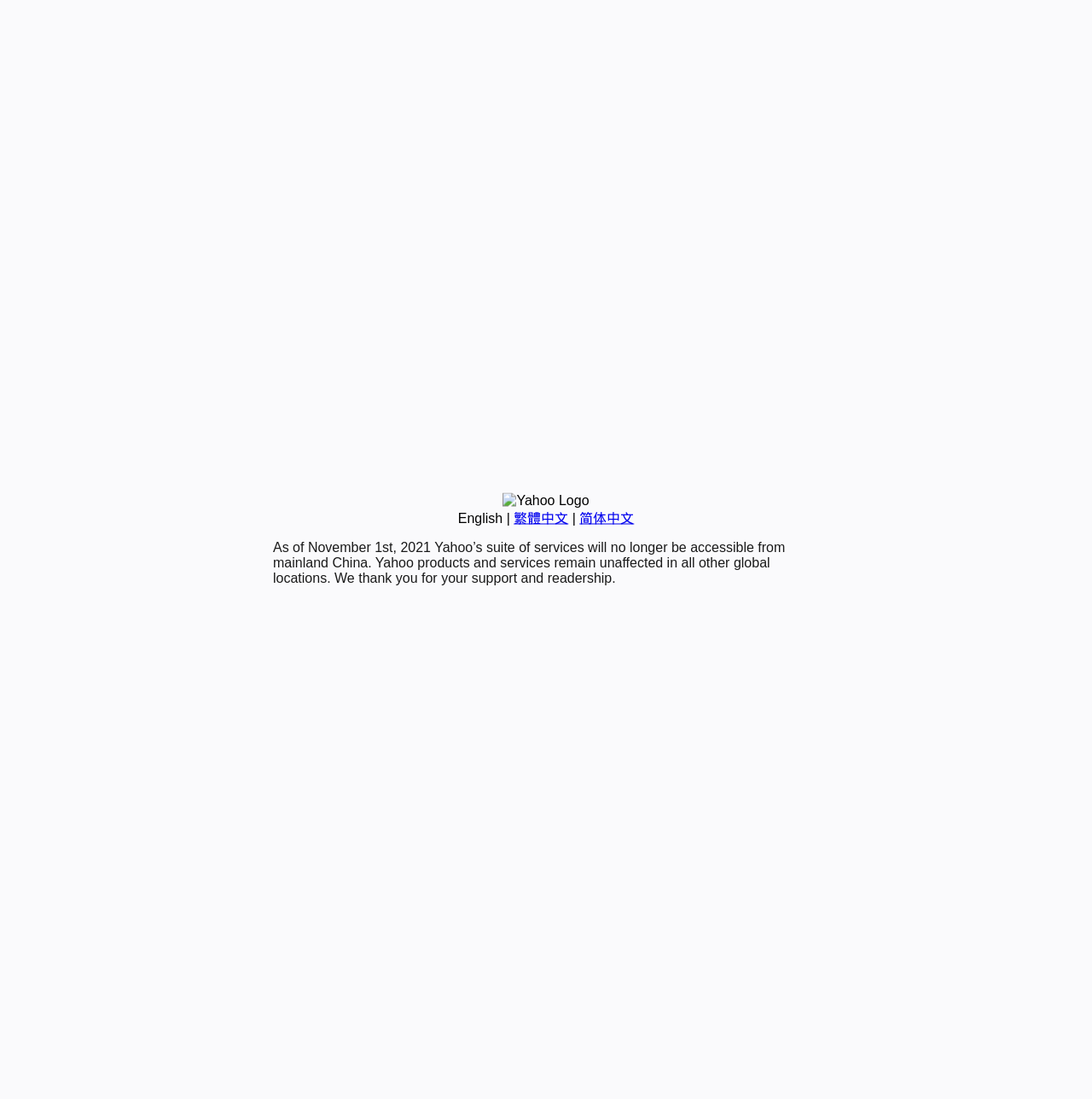Identify the bounding box coordinates for the UI element described as follows: "简体中文". Ensure the coordinates are four float numbers between 0 and 1, formatted as [left, top, right, bottom].

[0.531, 0.465, 0.581, 0.478]